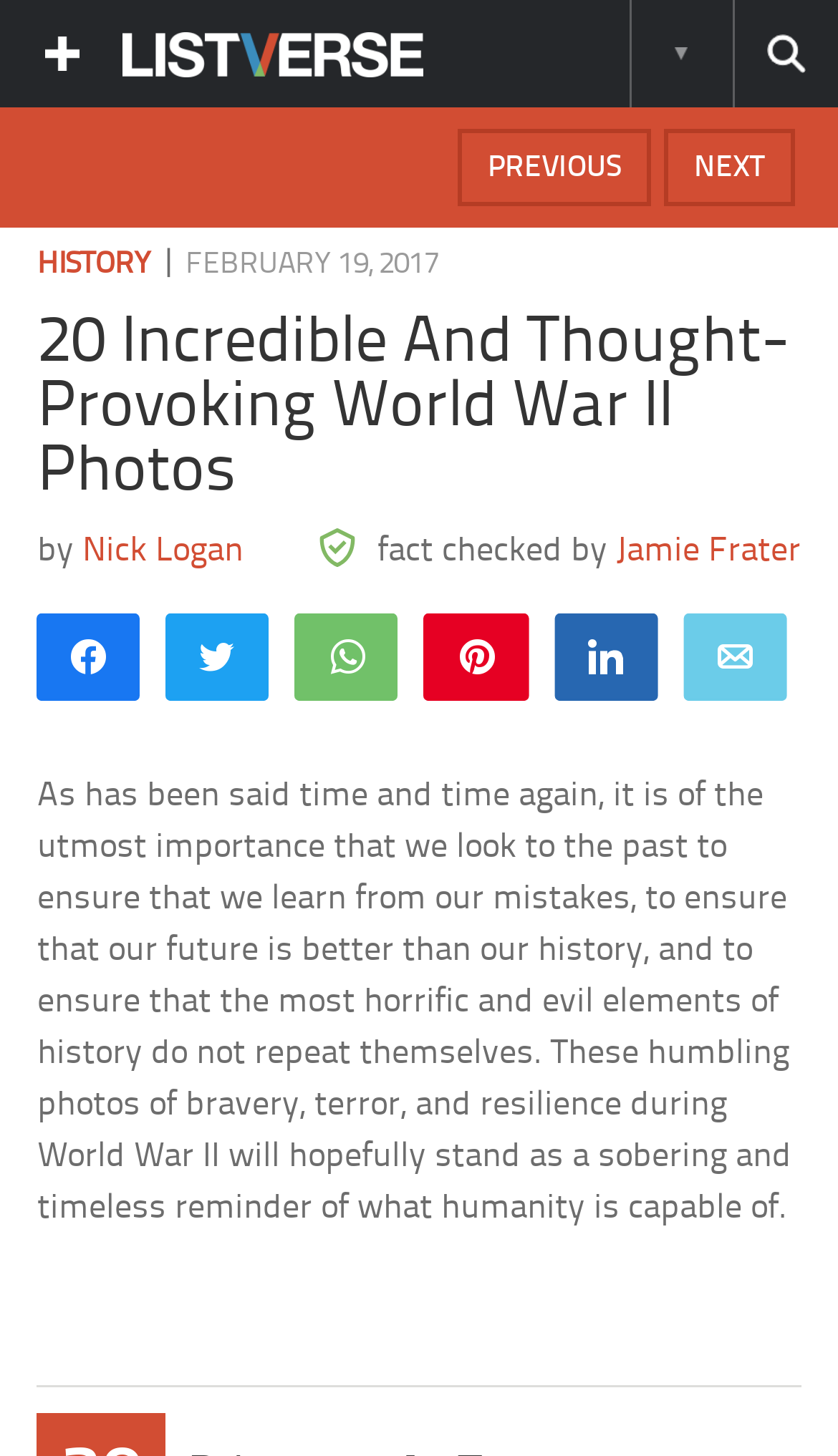Determine the bounding box coordinates for the clickable element to execute this instruction: "Read article by Nick Logan". Provide the coordinates as four float numbers between 0 and 1, i.e., [left, top, right, bottom].

[0.099, 0.366, 0.291, 0.391]